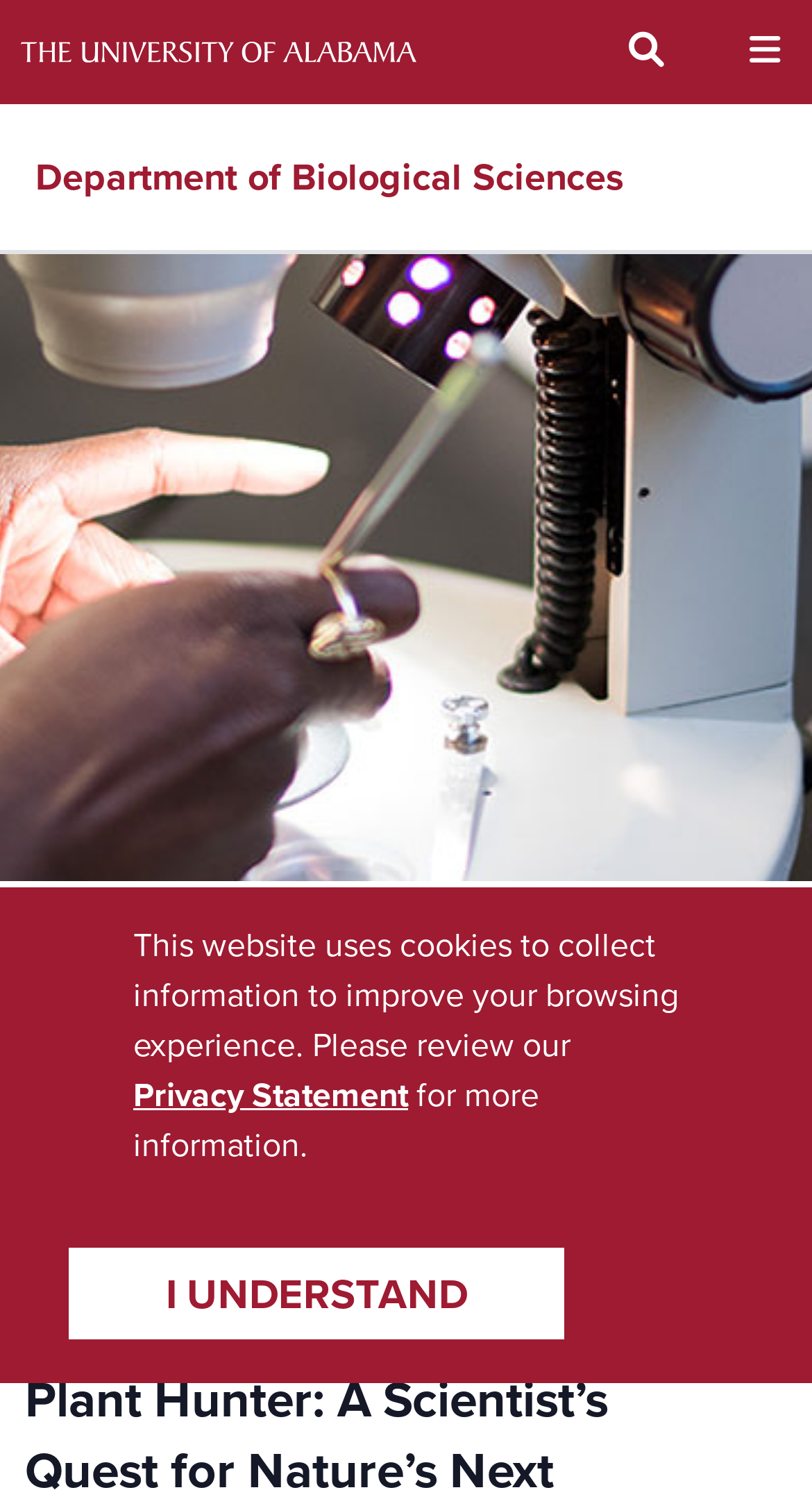Answer the question below using just one word or a short phrase: 
What is the purpose of the button with the text 'I UNDERSTAND'?

To acknowledge cookie policy